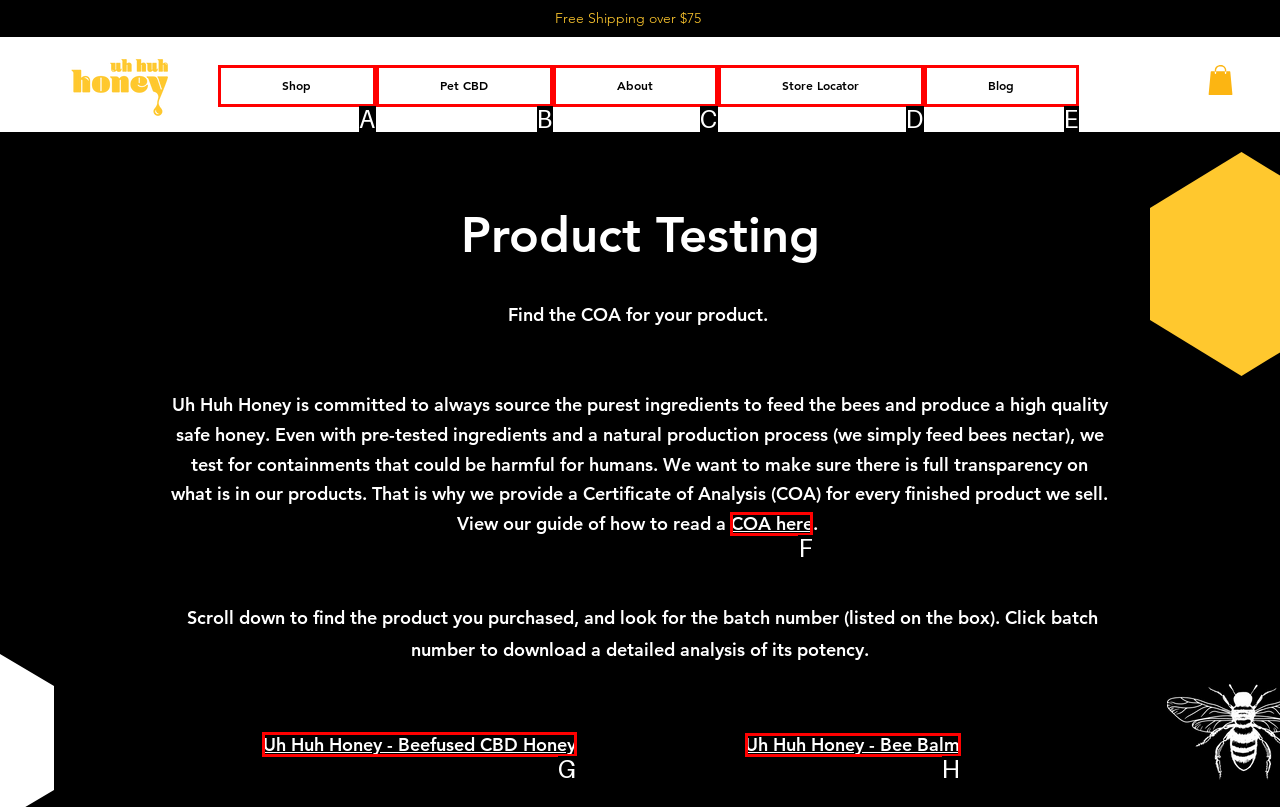Determine which option should be clicked to carry out this task: Click the 'Uh Huh Honey - Beefused CBD Honey' link
State the letter of the correct choice from the provided options.

G